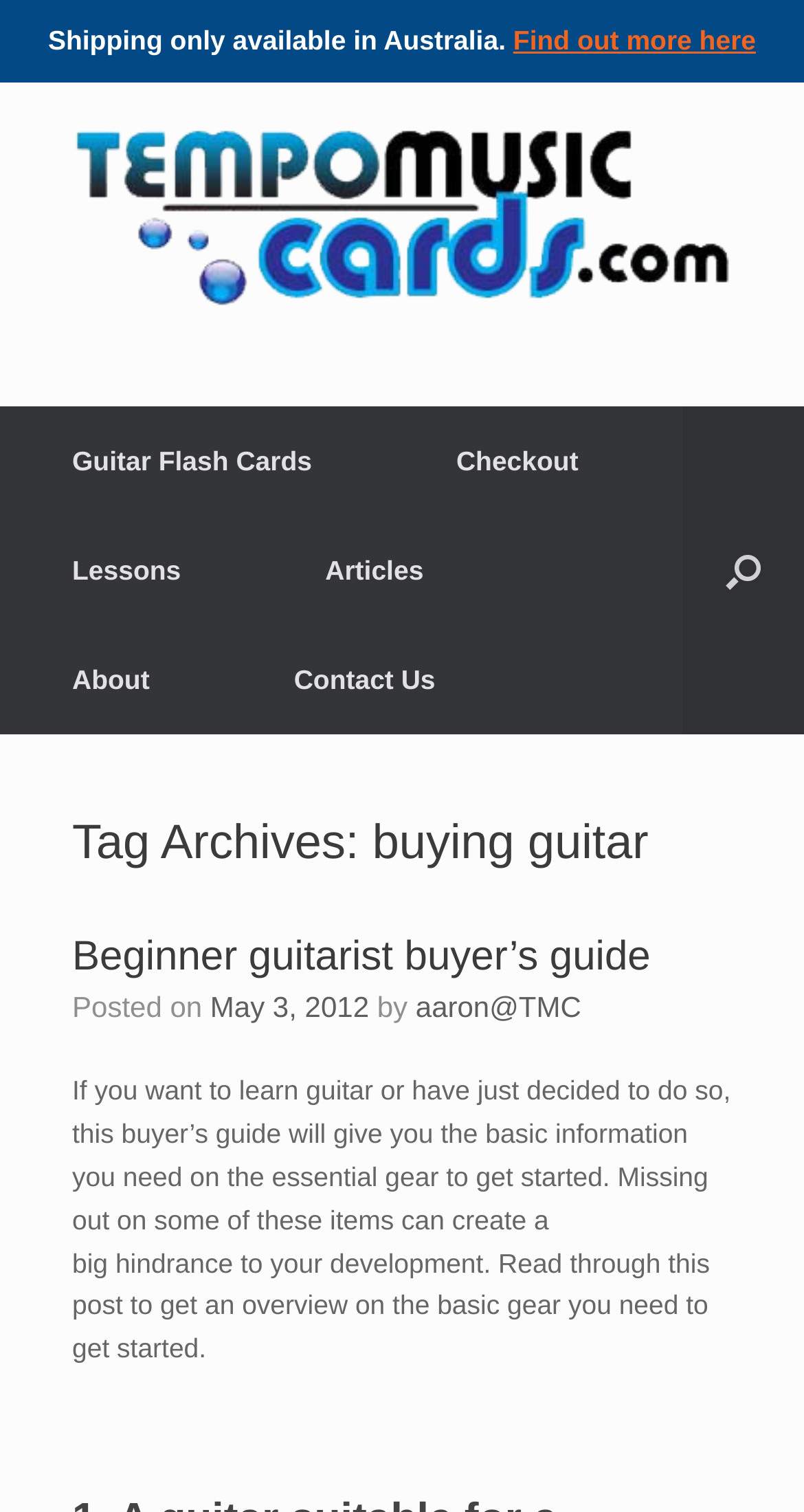Can you look at the image and give a comprehensive answer to the question:
What is the main topic of the article on this webpage?

I found this information by looking at the main content section of the webpage, where there is a heading that says 'Beginner guitarist buyer’s guide'.